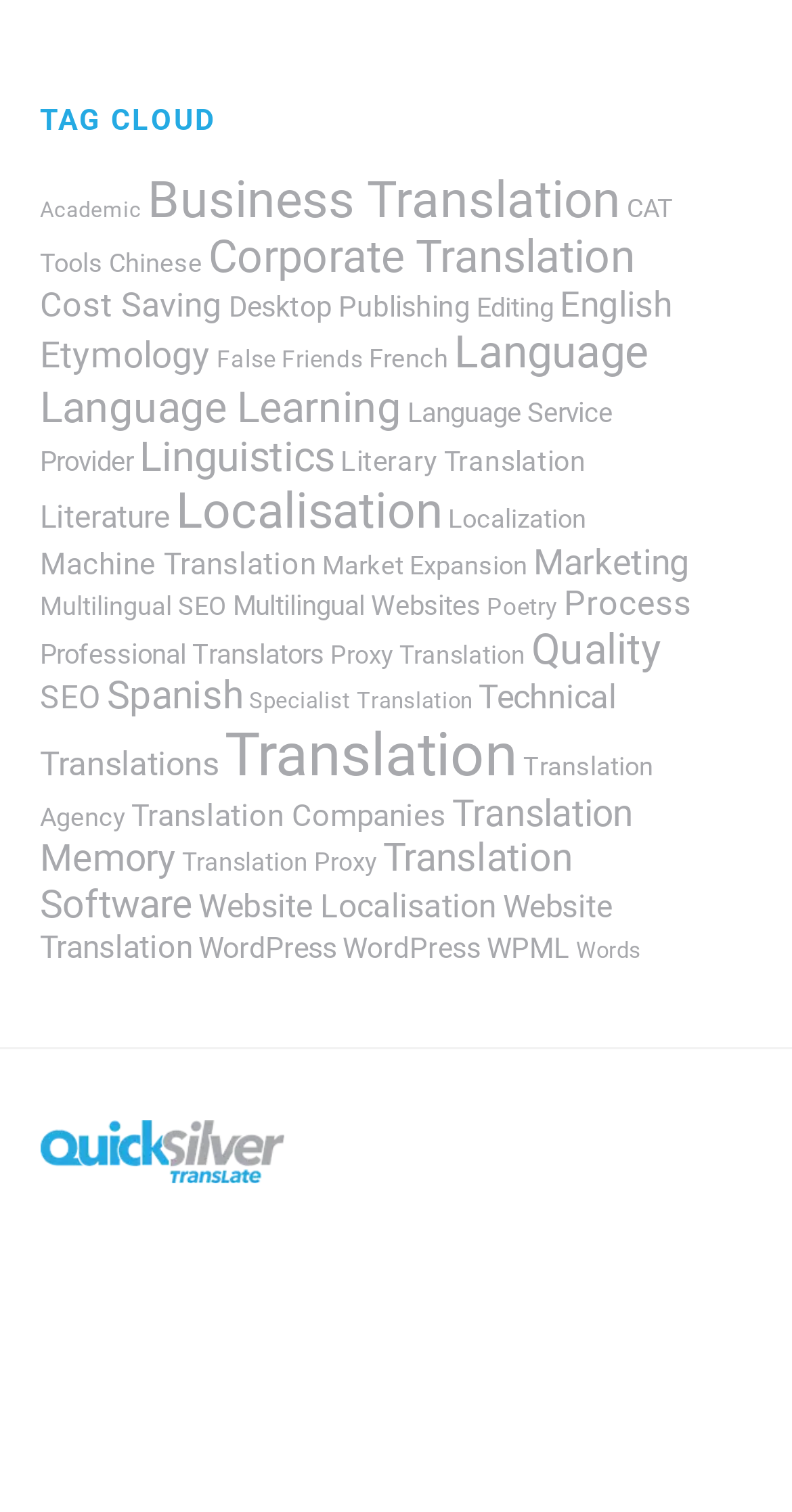Please identify the bounding box coordinates of the element that needs to be clicked to execute the following command: "Toggle the menu". Provide the bounding box using four float numbers between 0 and 1, formatted as [left, top, right, bottom].

None